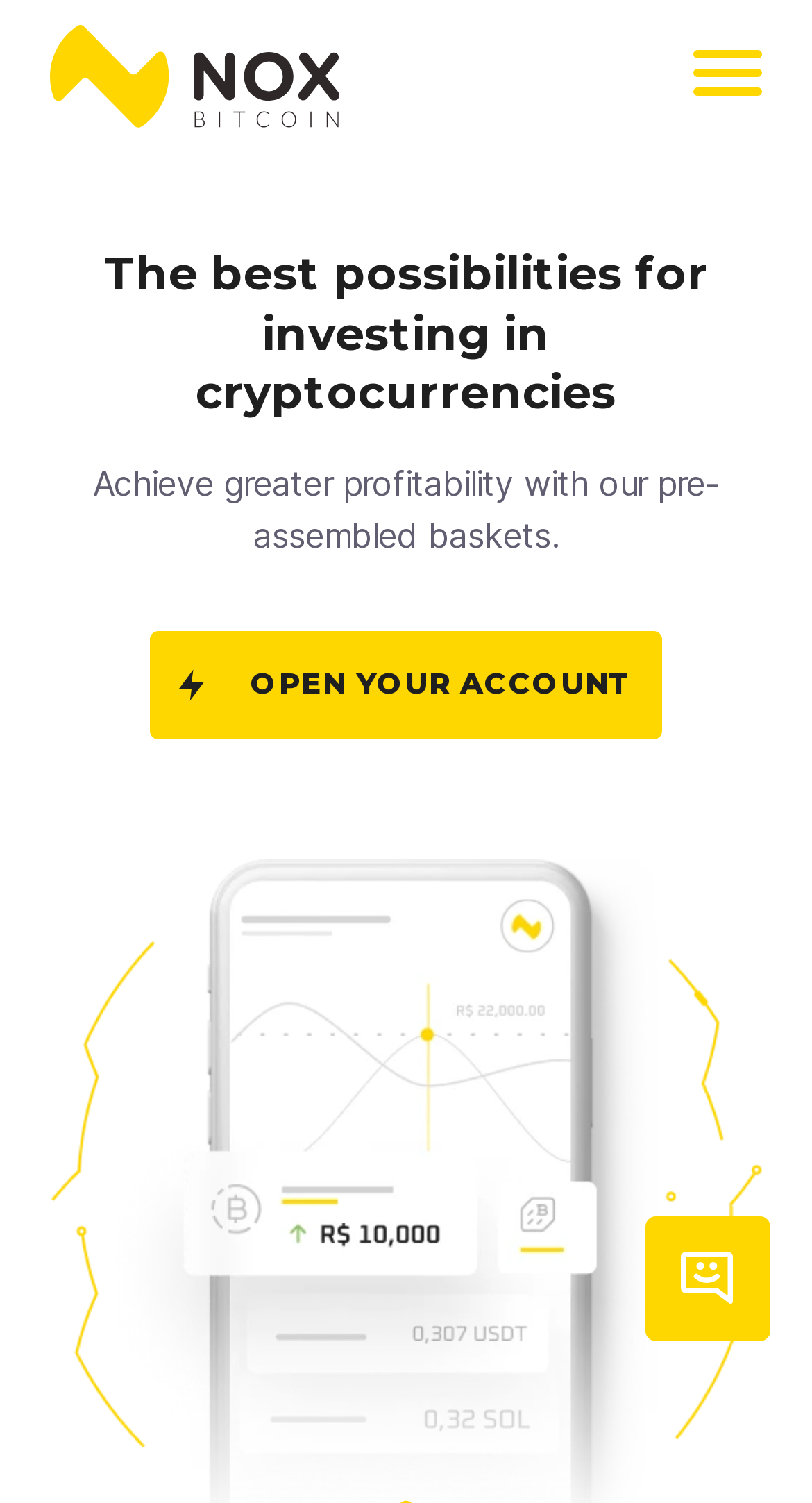What is the logo at the top left corner?
Please provide a single word or phrase based on the screenshot.

logo nox